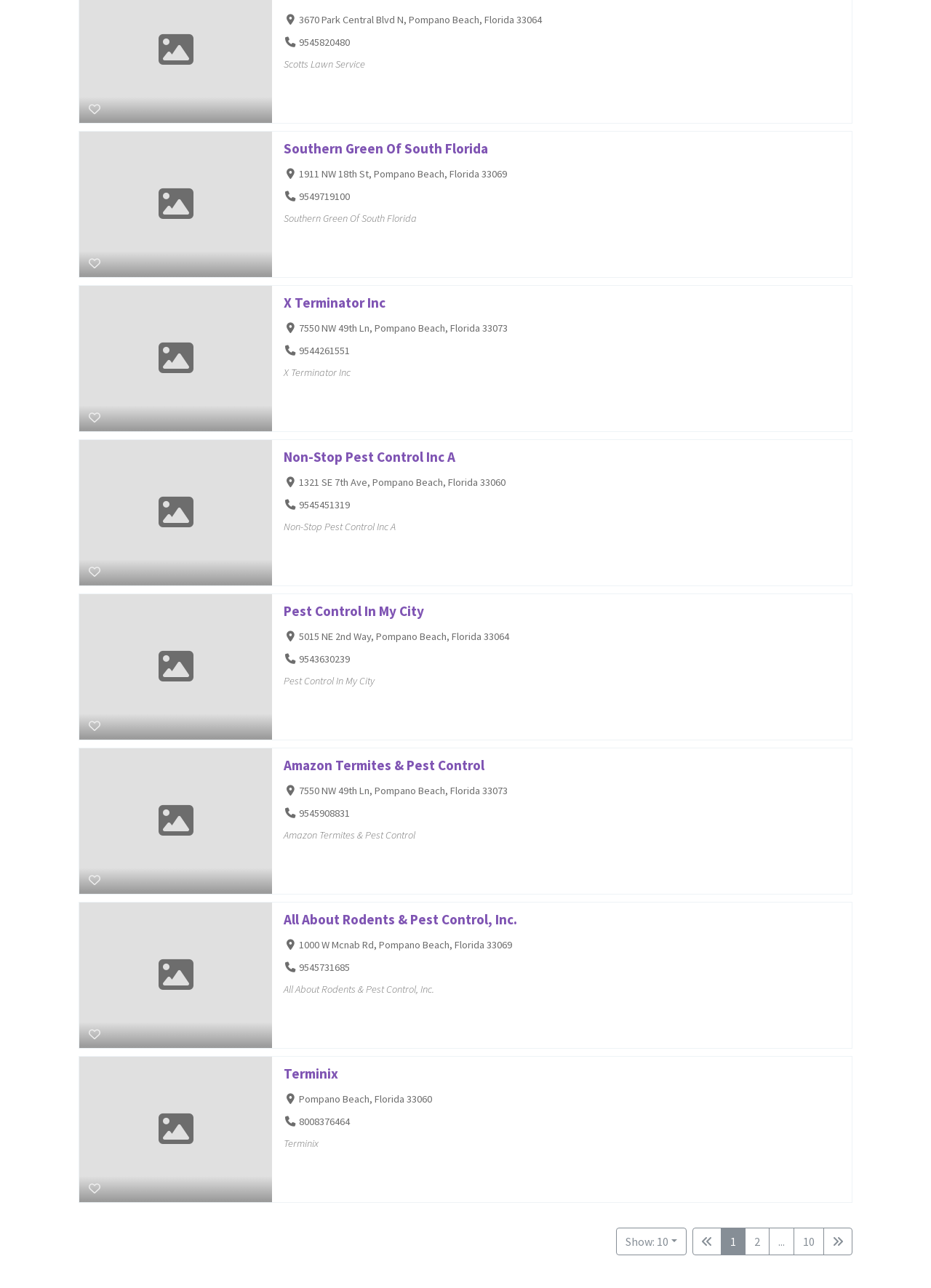Kindly determine the bounding box coordinates for the area that needs to be clicked to execute this instruction: "Click the last favorite button".

[0.085, 0.912, 0.118, 0.933]